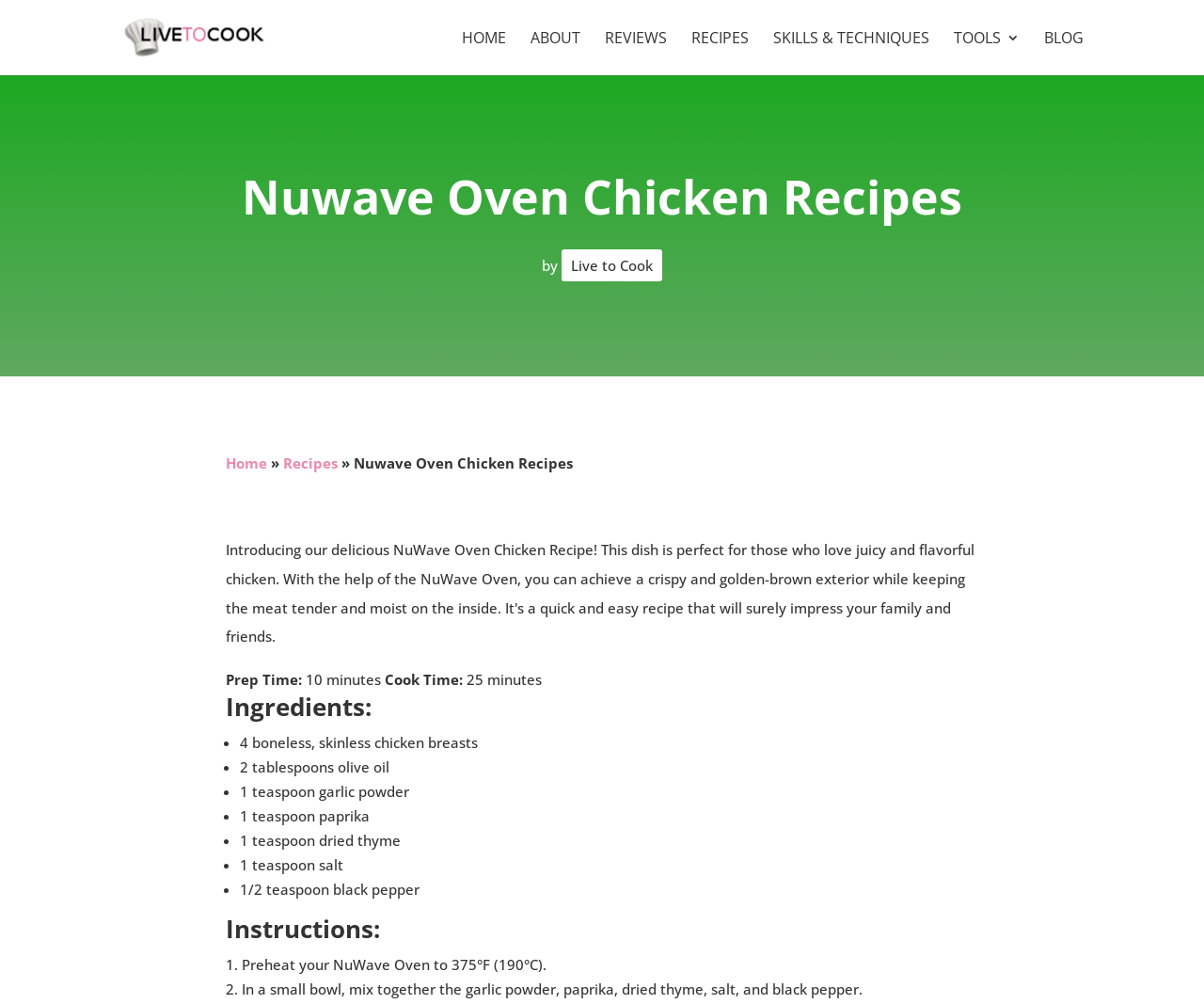Provide a thorough and detailed response to the question by examining the image: 
How many chicken breasts are required for the recipe?

I found the number of chicken breasts by looking at the 'Ingredients:' section and the first list item, which describes '4 boneless, skinless chicken breasts'.